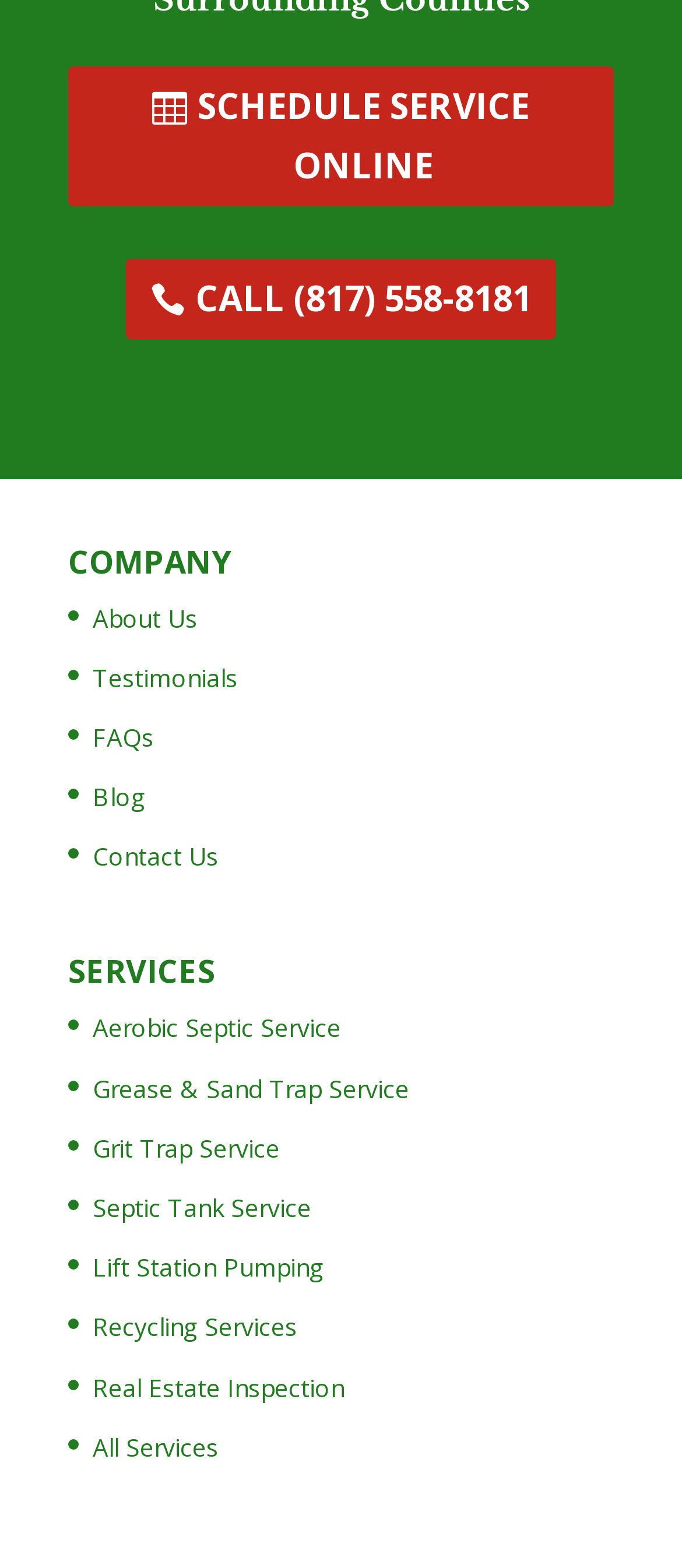Extract the bounding box of the UI element described as: "All Services".

[0.136, 0.912, 0.321, 0.933]